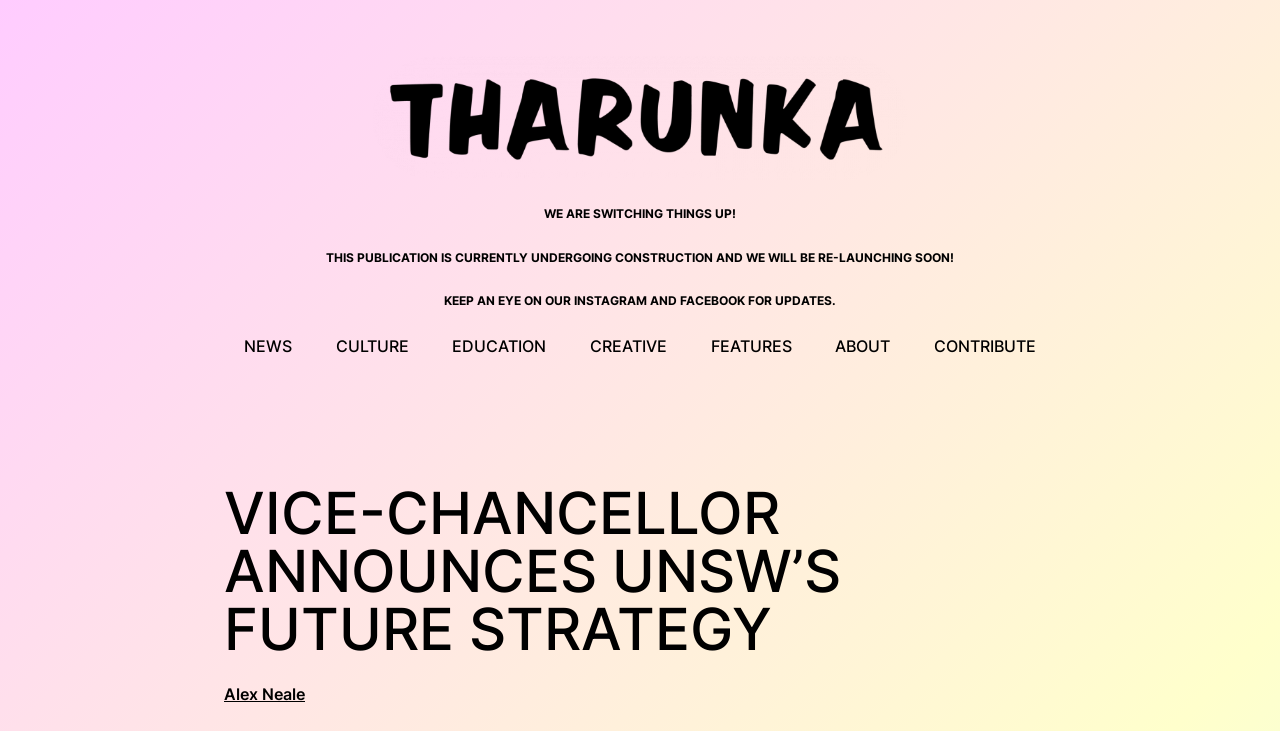Answer the question with a single word or phrase: 
How many social media platforms are mentioned?

2